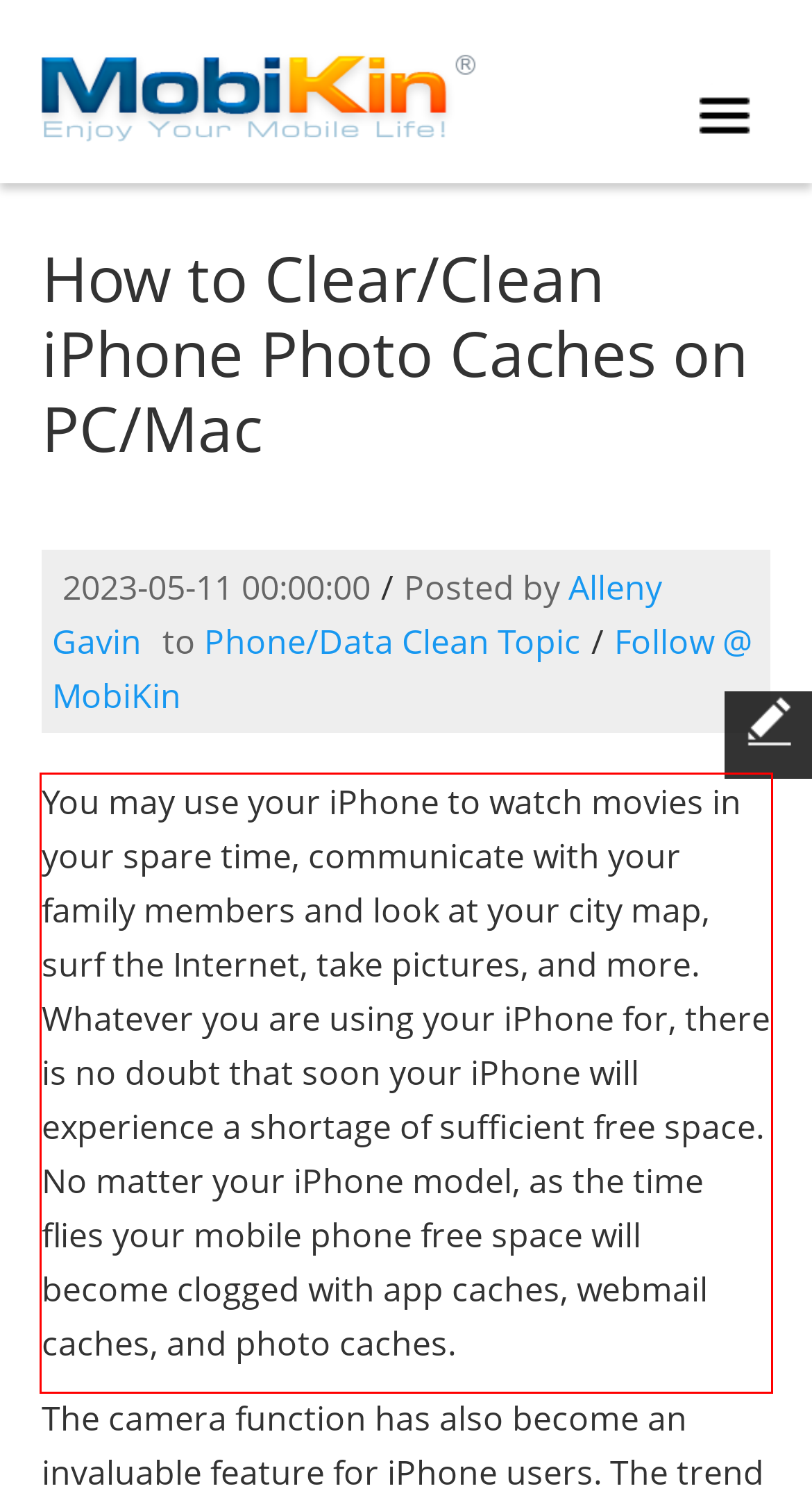Identify the text inside the red bounding box on the provided webpage screenshot by performing OCR.

You may use your iPhone to watch movies in your spare time, communicate with your family members and look at your city map, surf the Internet, take pictures, and more. Whatever you are using your iPhone for, there is no doubt that soon your iPhone will experience a shortage of sufficient free space. No matter your iPhone model, as the time flies your mobile phone free space will become clogged with app caches, webmail caches, and photo caches.